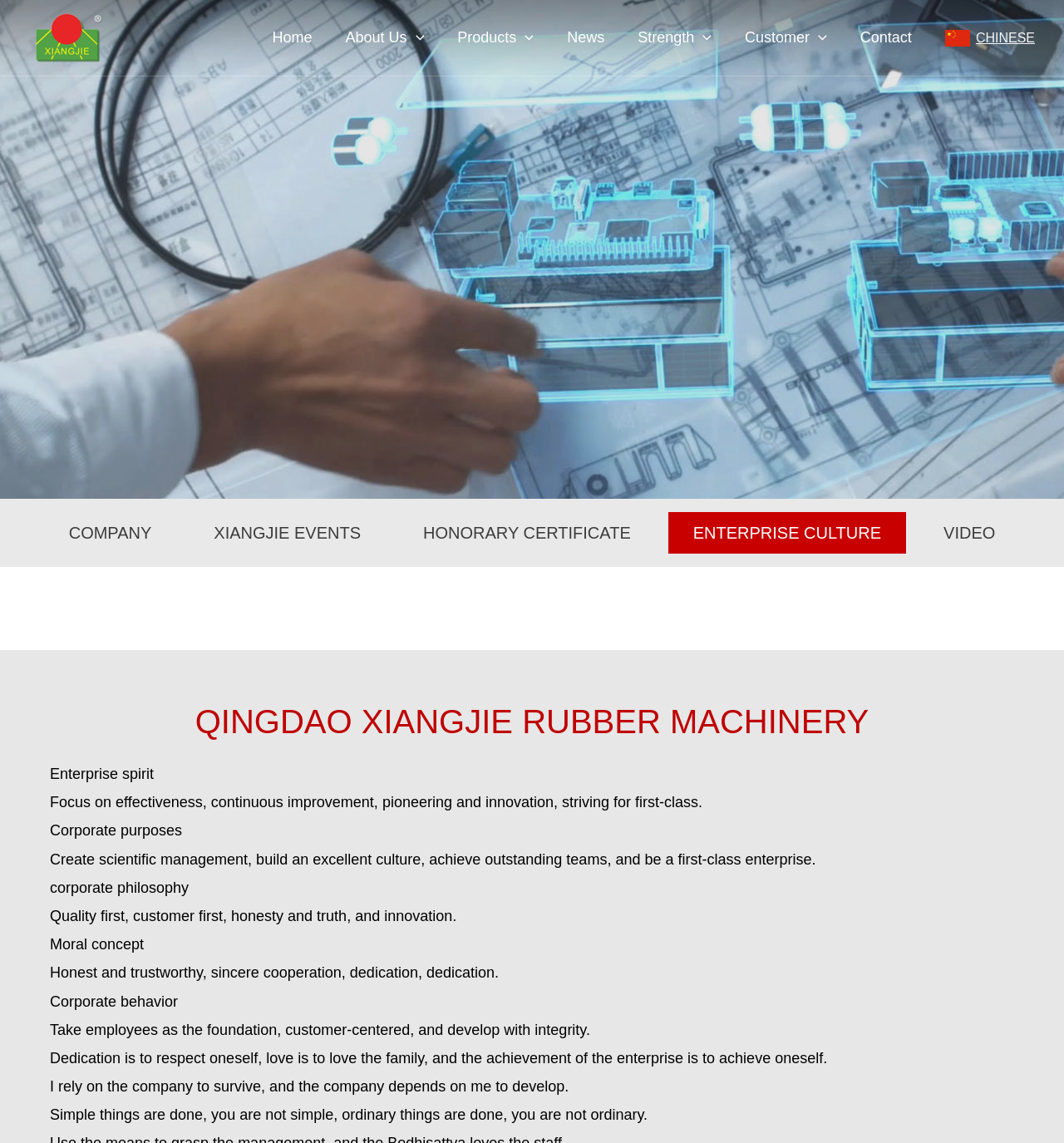Please determine the bounding box coordinates of the element's region to click in order to carry out the following instruction: "Click the Home link". The coordinates should be four float numbers between 0 and 1, i.e., [left, top, right, bottom].

[0.24, 0.014, 0.309, 0.053]